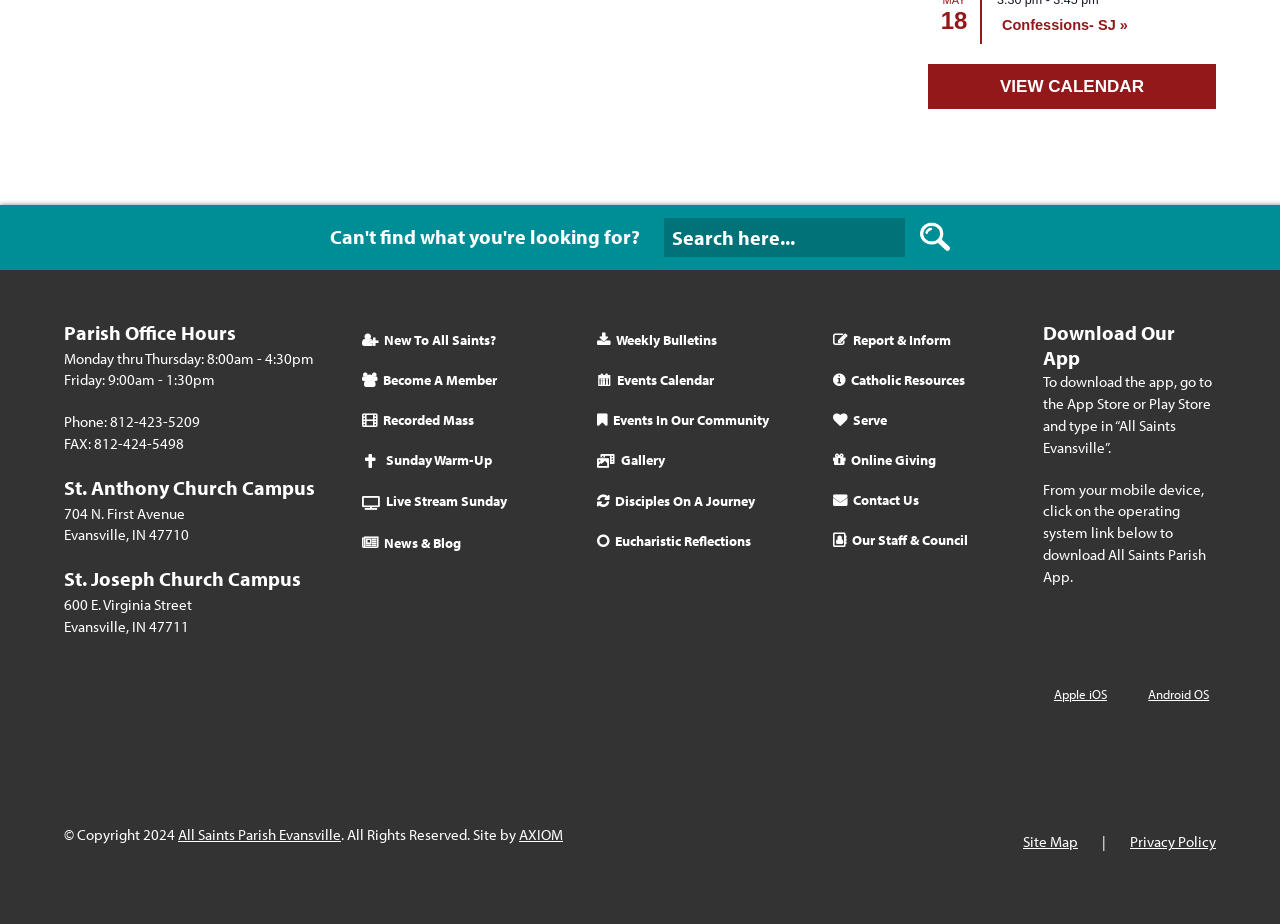Specify the bounding box coordinates of the area to click in order to follow the given instruction: "View calendar."

[0.725, 0.069, 0.95, 0.118]